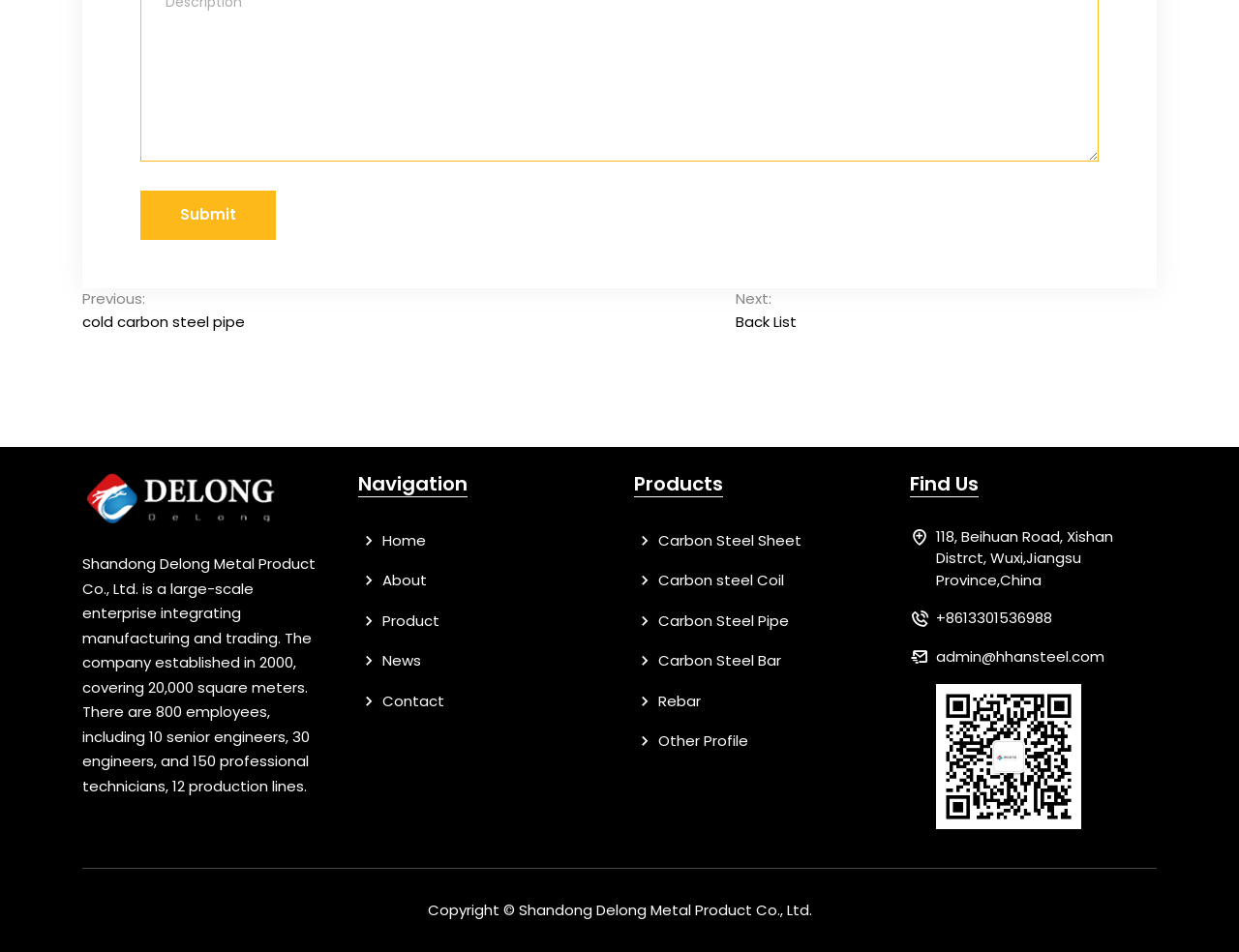What is the product category after 'Carbon Steel Sheet'? Please answer the question using a single word or phrase based on the image.

Carbon steel Coil